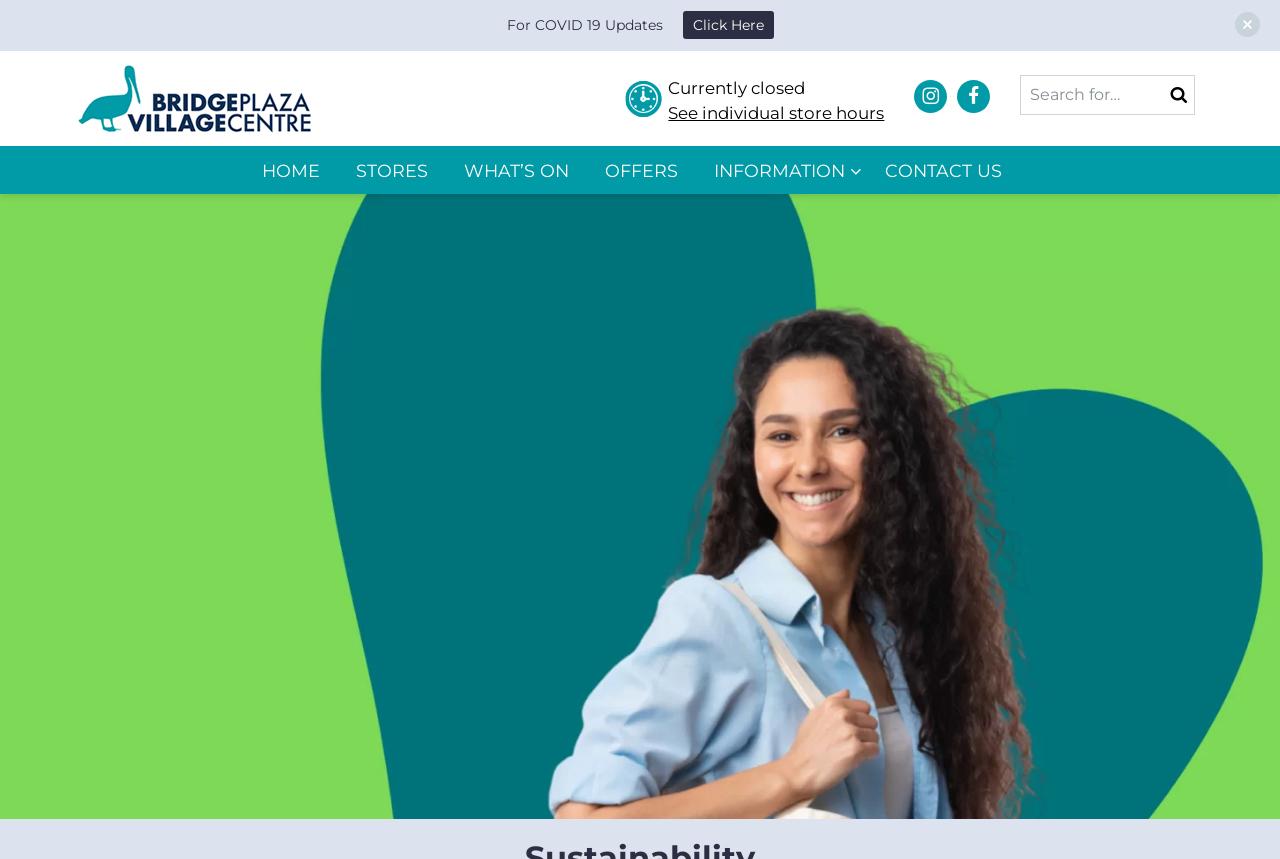Please use the details from the image to answer the following question comprehensively:
How many navigation links are present on the webpage?

I counted the number of link elements with text starting with a capital letter and an icon '' which are likely to be navigation links. There are 7 such links: 'HOME', 'STORES', 'WHAT’S ON', 'OFFERS', 'INFORMATION', 'CONTACT US'.